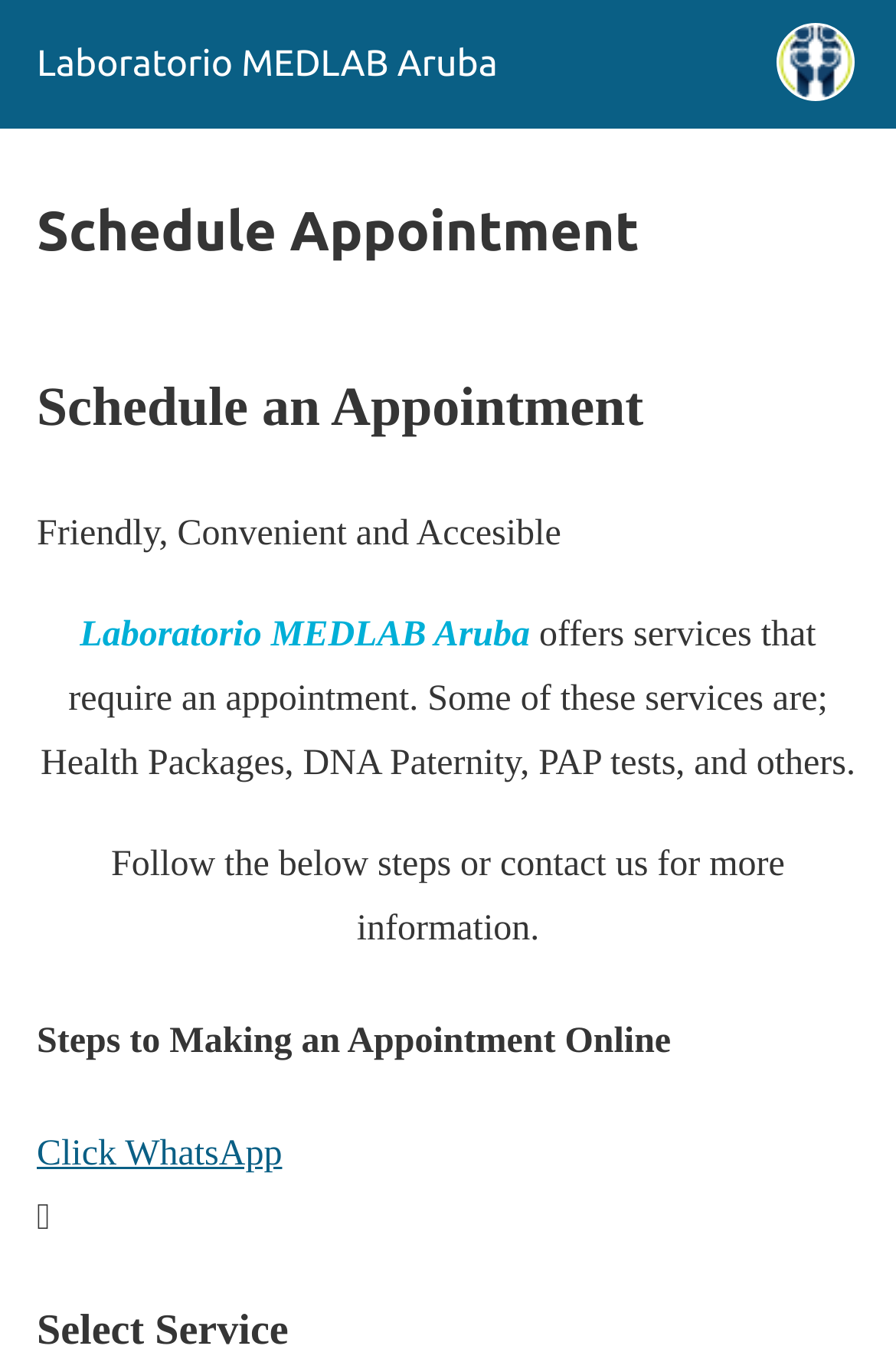Elaborate on the information and visuals displayed on the webpage.

The webpage is about scheduling an appointment at Laboratorio MEDLAB Aruba. At the top left, there is a site icon with the text "Laboratorio MEDLAB Aruba" next to it. Below the icon, there is a header section with the title "Schedule Appointment" in a larger font. 

Under the header, there is a heading that reads "Schedule an Appointment" followed by a brief description of the laboratory's services, including Health Packages, DNA Paternity, and PAP tests. The description is positioned in the top half of the page, spanning almost the entire width.

Below the description, there is a paragraph of text that instructs users to follow the steps provided or contact the laboratory for more information. This text is centered on the page.

The main content of the page is divided into sections, with headings that guide the user through the appointment scheduling process. The first section is titled "Steps to Making an Appointment Online" and is located in the middle of the page. 

To the right of the section heading, there is a link to click for WhatsApp, accompanied by a small icon. Below the link, there is another heading titled "Select Service" at the bottom of the page, which appears to be the final step in the appointment scheduling process.